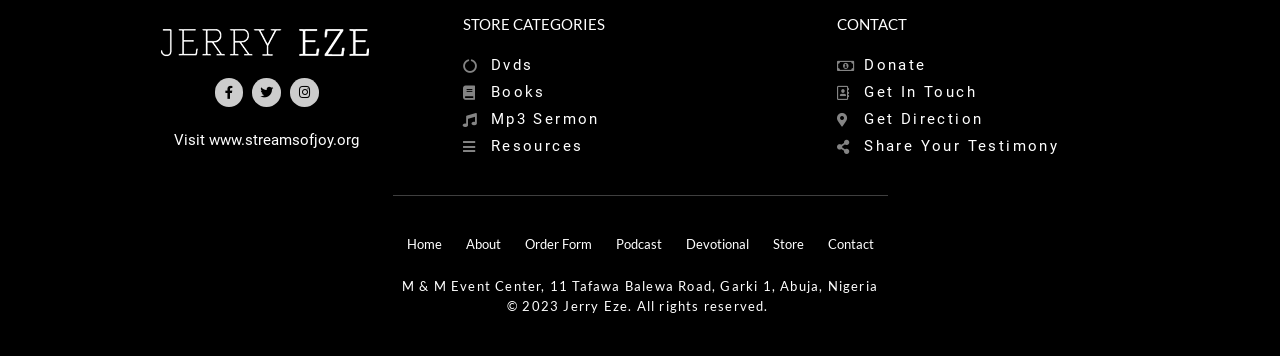Locate the bounding box coordinates of the segment that needs to be clicked to meet this instruction: "Explore the store categories".

[0.362, 0.048, 0.638, 0.09]